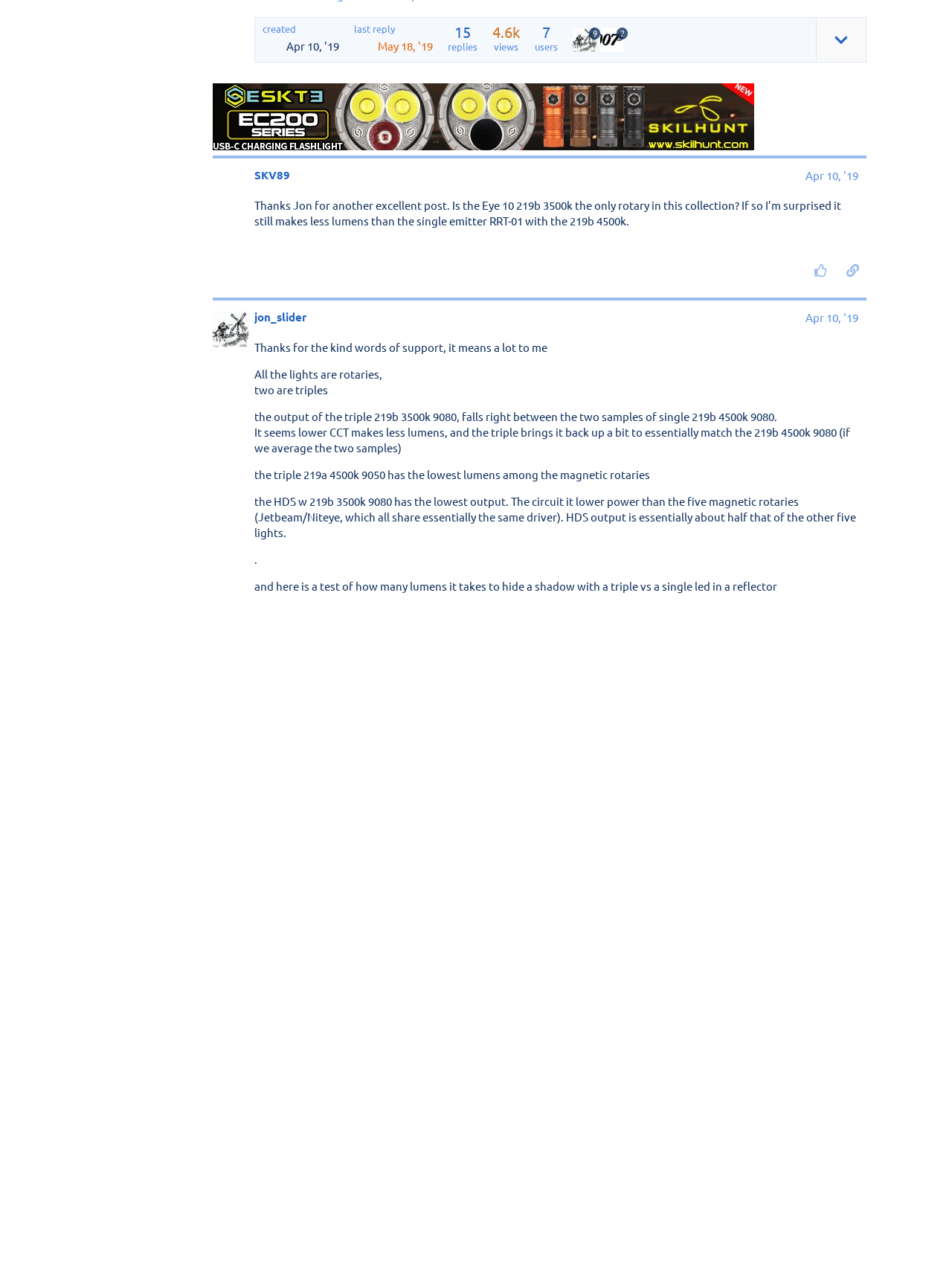Please identify the bounding box coordinates of the element that needs to be clicked to execute the following command: "Click the '[Review] Sofirn IF19 || Luminous SST-40, TIR, 1 x 18350, Compact Thrower || Output, Outdoor Beamshots and Power Regulation Graph' topic". Provide the bounding box using four float numbers between 0 and 1, formatted as [left, top, right, bottom].

[0.223, 0.537, 0.782, 0.583]